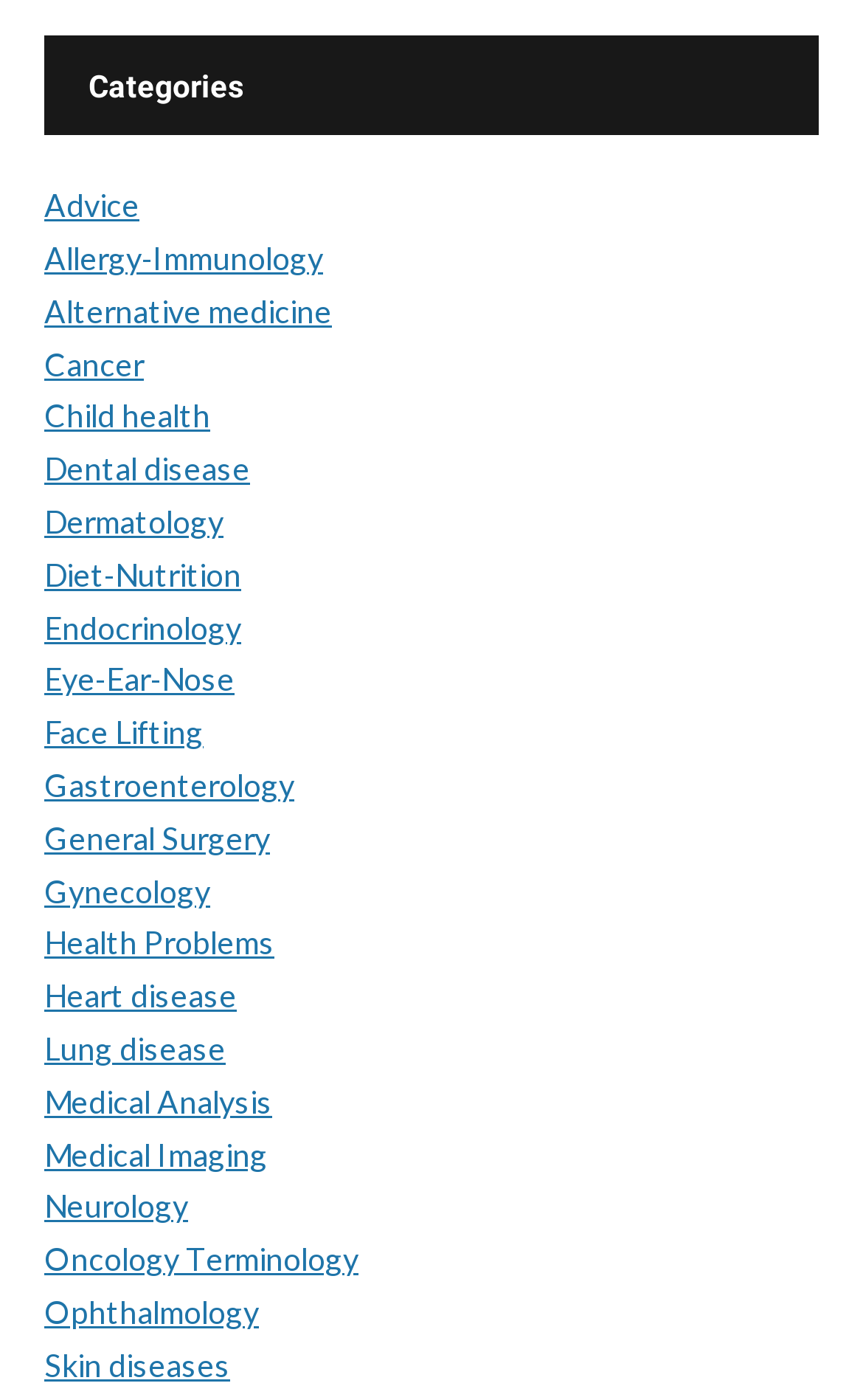Utilize the information from the image to answer the question in detail:
What is the category listed below 'Dermatology'?

The category listed below 'Dermatology' is 'Diet-Nutrition' because the 'Diet-Nutrition' link element has a bounding box coordinate of [0.051, 0.397, 0.279, 0.423], which is below the 'Dermatology' link element with a bounding box coordinate of [0.051, 0.359, 0.259, 0.386].